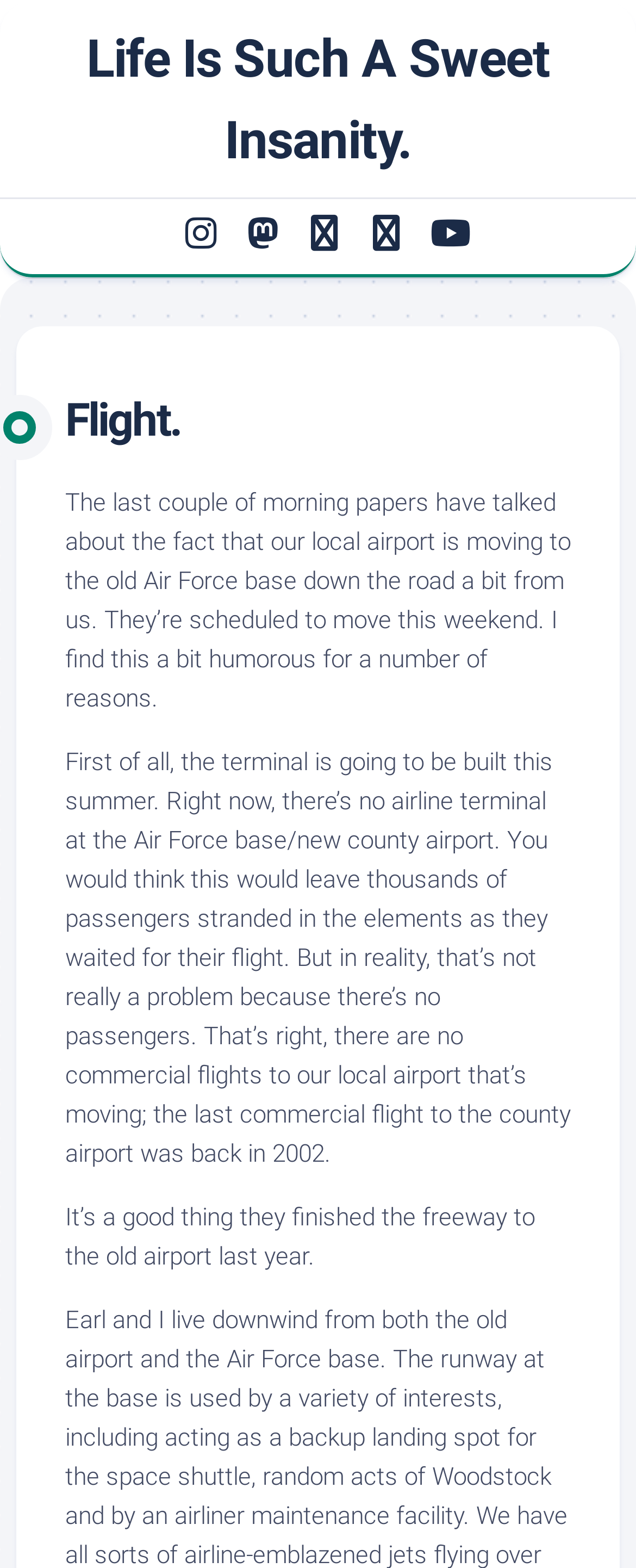When was the last commercial flight to the county airport?
Provide an in-depth and detailed explanation in response to the question.

The text states that the last commercial flight to the county airport was back in 2002, indicating that there have been no commercial flights since then.